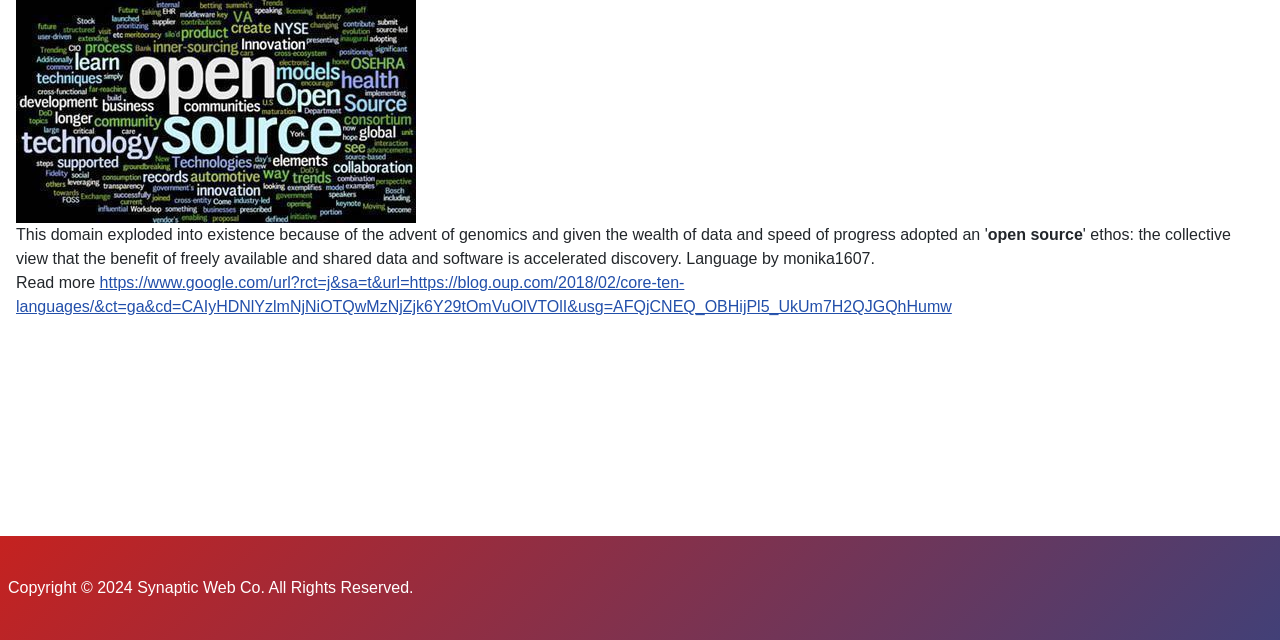For the following element description, predict the bounding box coordinates in the format (top-left x, top-left y, bottom-right x, bottom-right y). All values should be floating point numbers between 0 and 1. Description: on Amazon

None